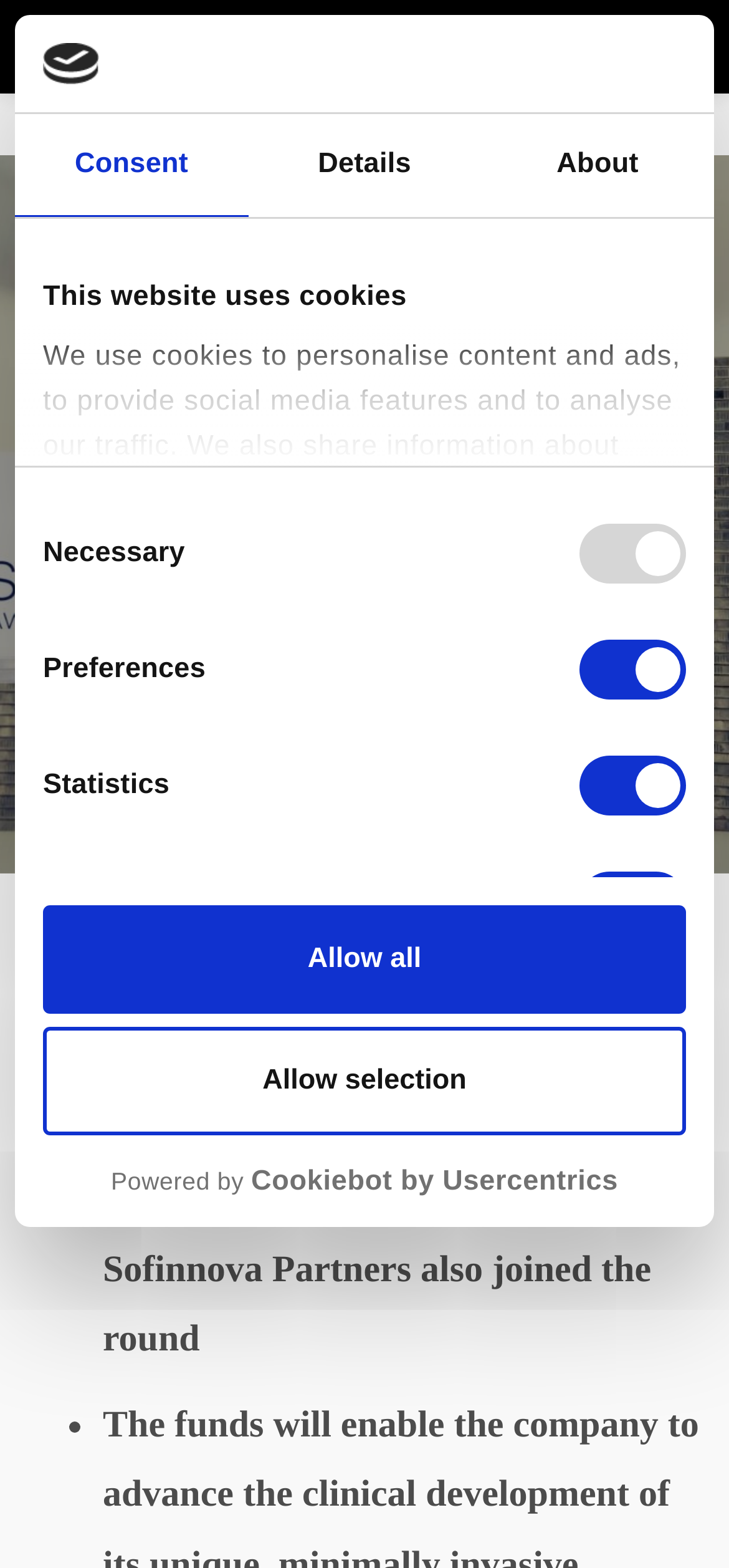Find the bounding box coordinates of the clickable area required to complete the following action: "Click the 'Menu' button".

[0.841, 0.0, 0.962, 0.058]